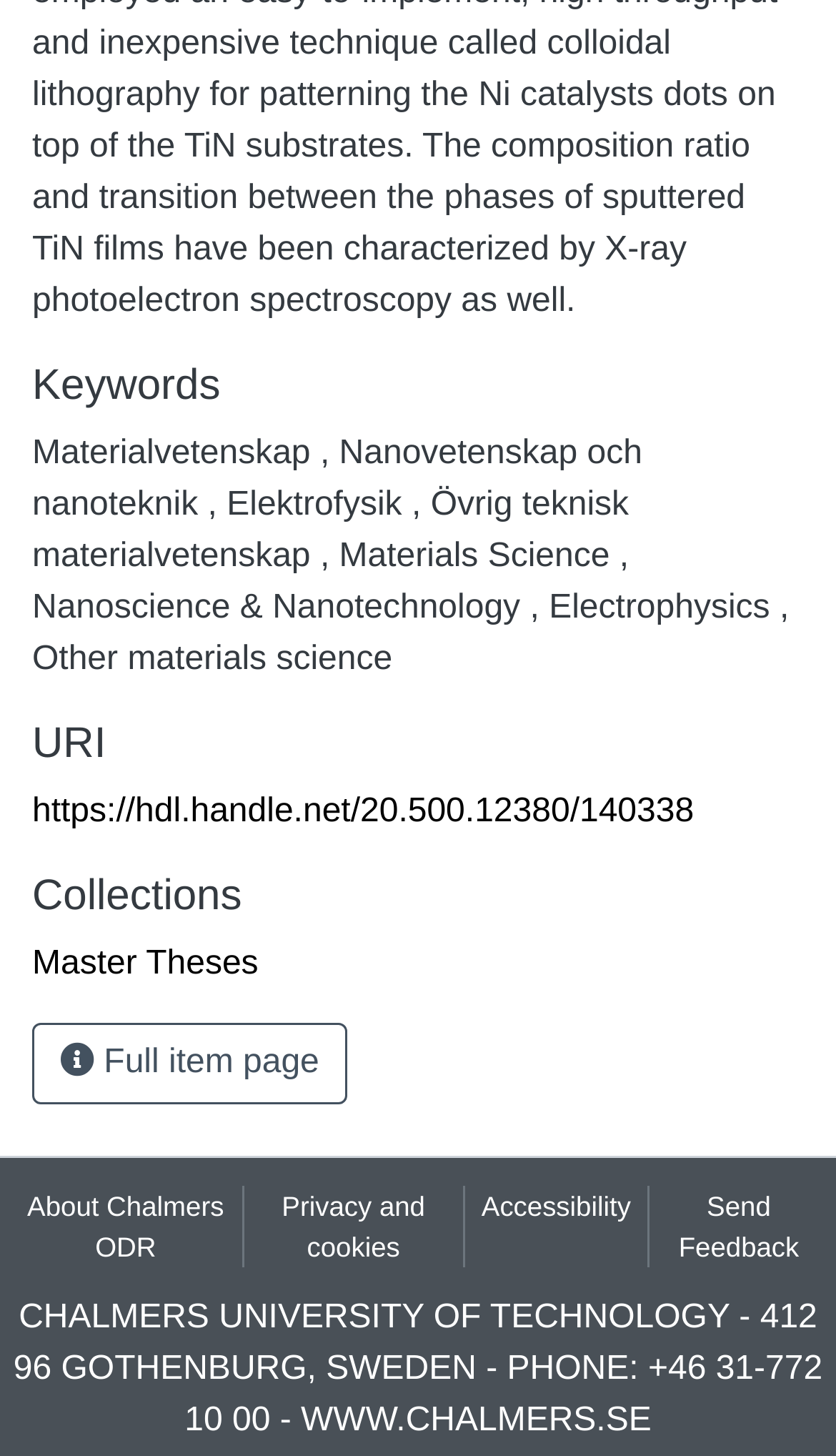Locate the bounding box coordinates of the element's region that should be clicked to carry out the following instruction: "Learn more about Chalmers University of Technology". The coordinates need to be four float numbers between 0 and 1, i.e., [left, top, right, bottom].

[0.36, 0.963, 0.779, 0.988]